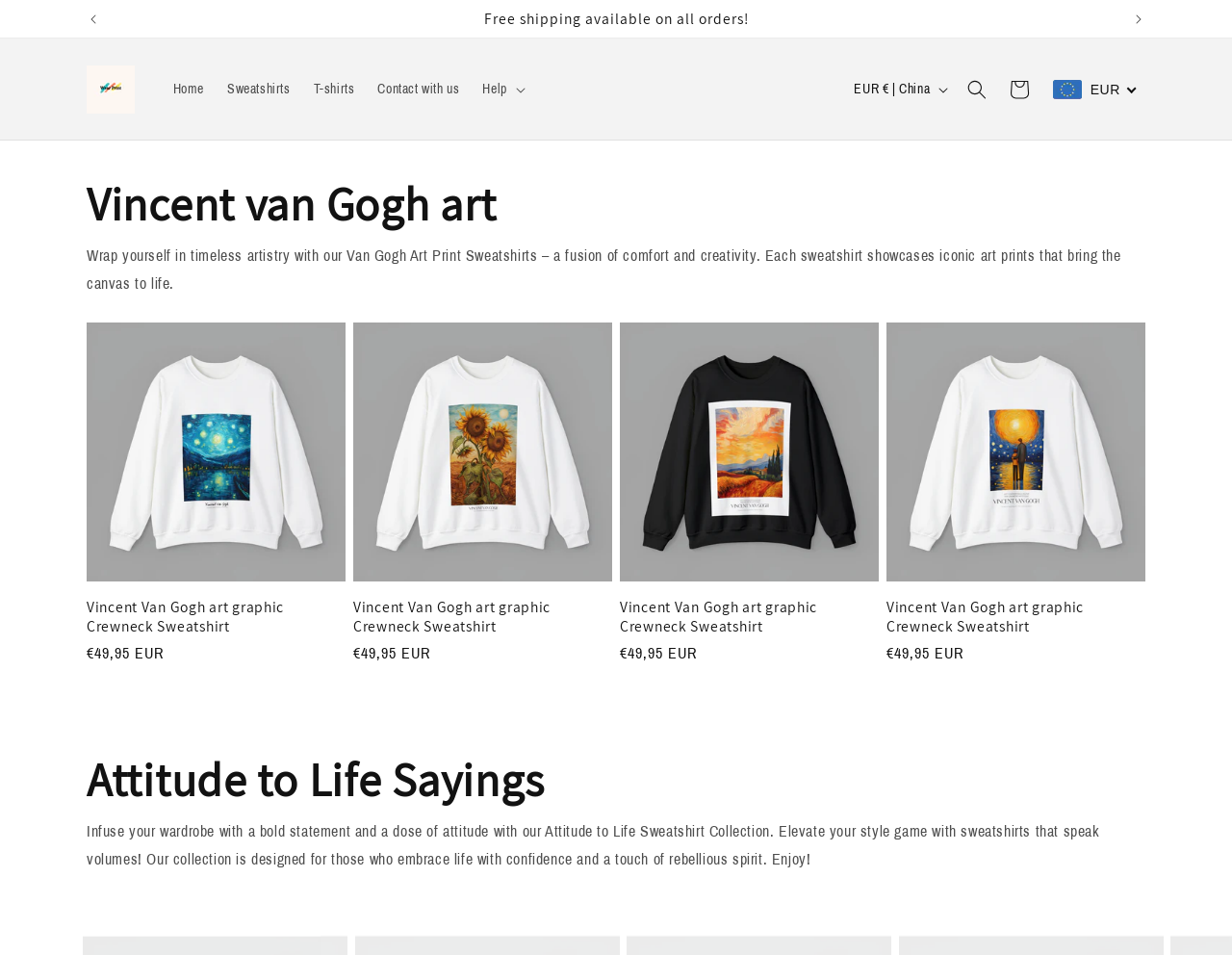What is the price of the Vincent Van Gogh art graphic Crewneck Sweatshirt?
Use the information from the screenshot to give a comprehensive response to the question.

I found the price information for the Vincent Van Gogh art graphic Crewneck Sweatshirt, which is listed as '€49,95 EUR' on the webpage.